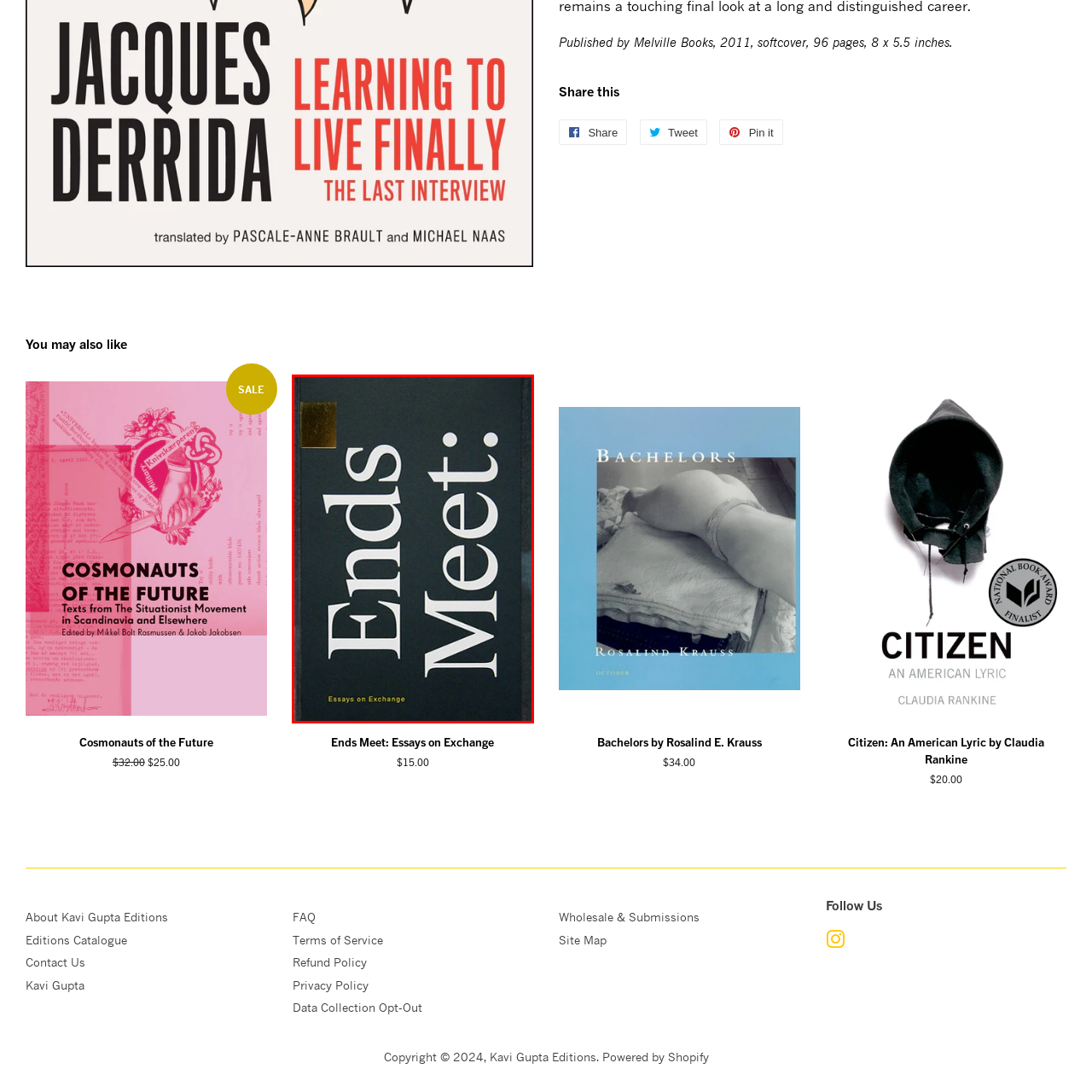What is the name of the publisher?
Review the image area surrounded by the red bounding box and give a detailed answer to the question.

The question asks about the name of the publisher of the book. According to the image, the book is part of the offerings from Kavi Gupta Editions, which emphasizes contemporary thought and discourse.